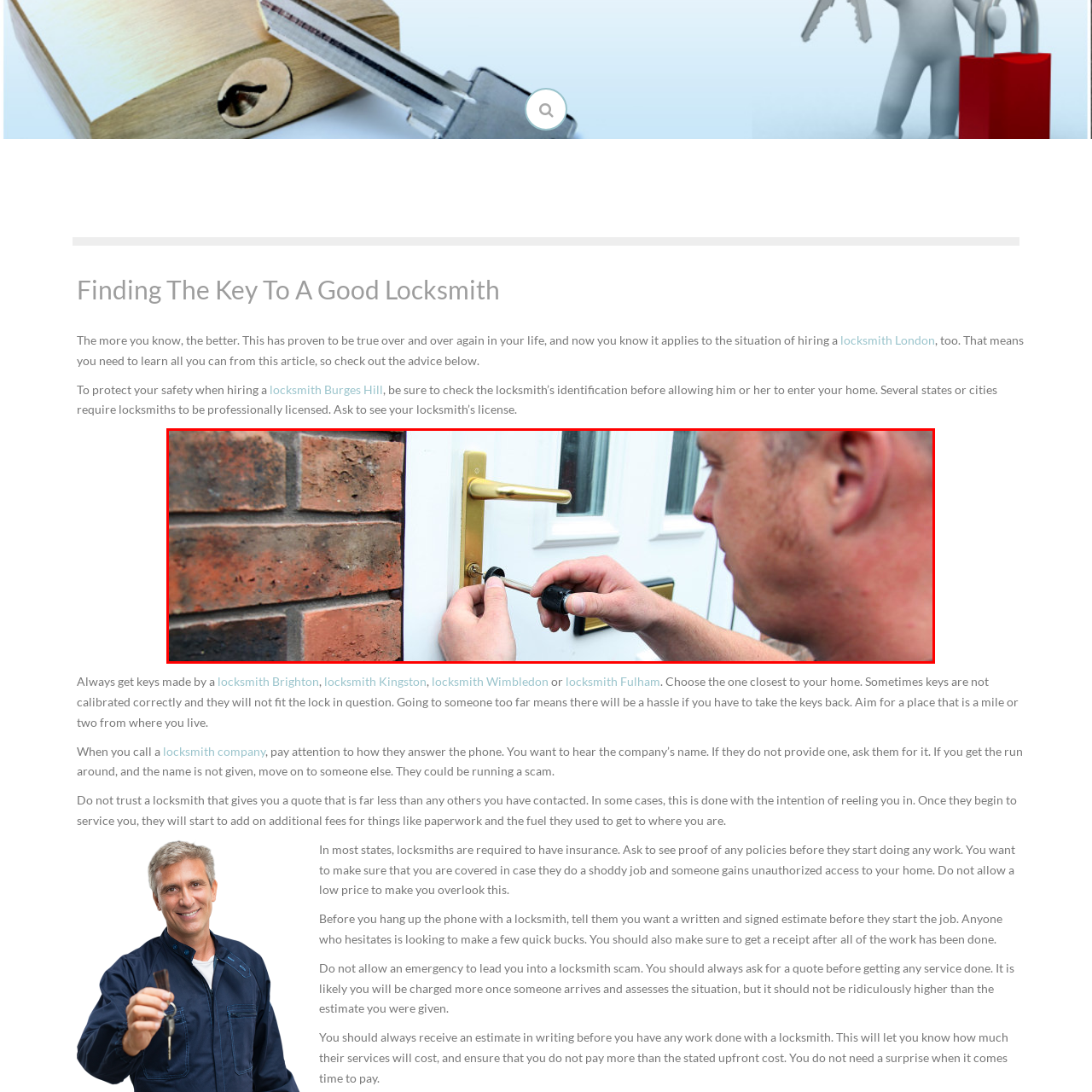Why is it important to hire a professional locksmith? Examine the image inside the red bounding box and answer concisely with one word or a short phrase.

for safety and reliability